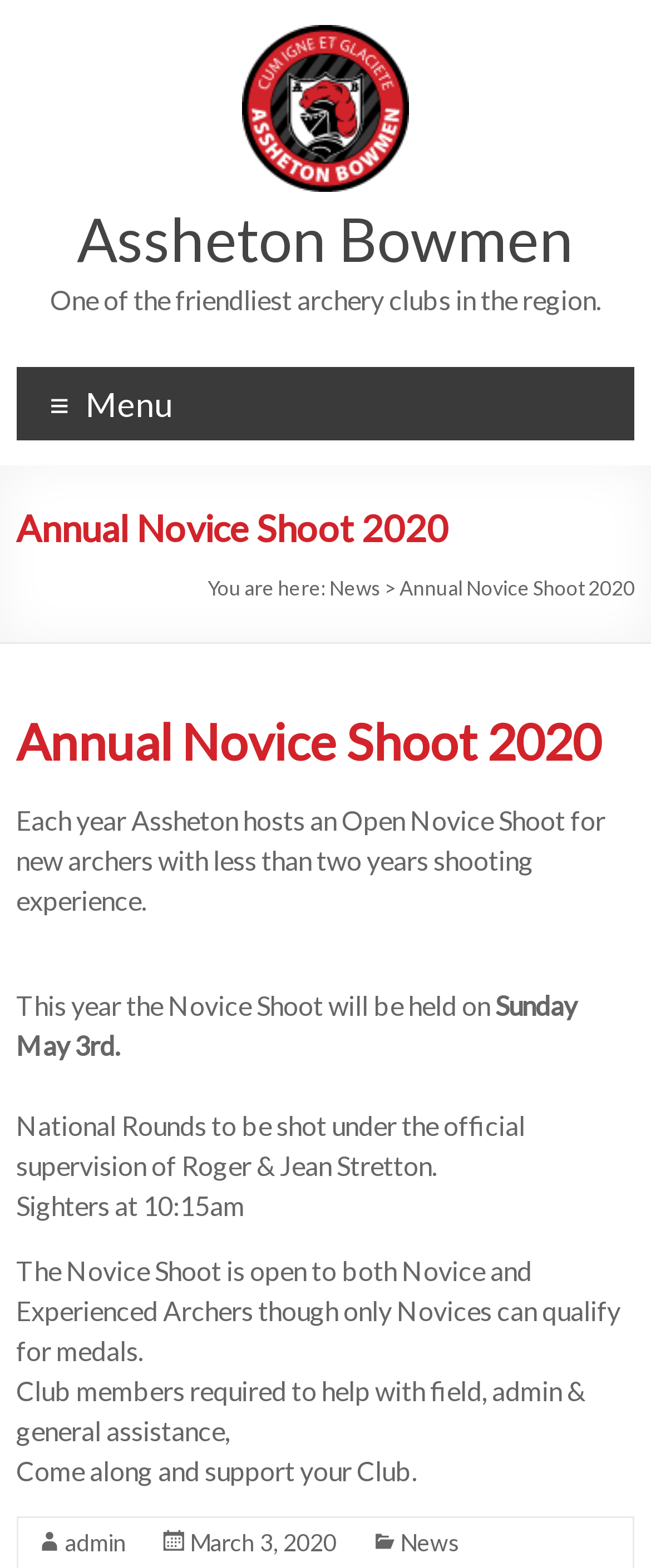Please answer the following question using a single word or phrase: 
What time are the sighters?

10:15am